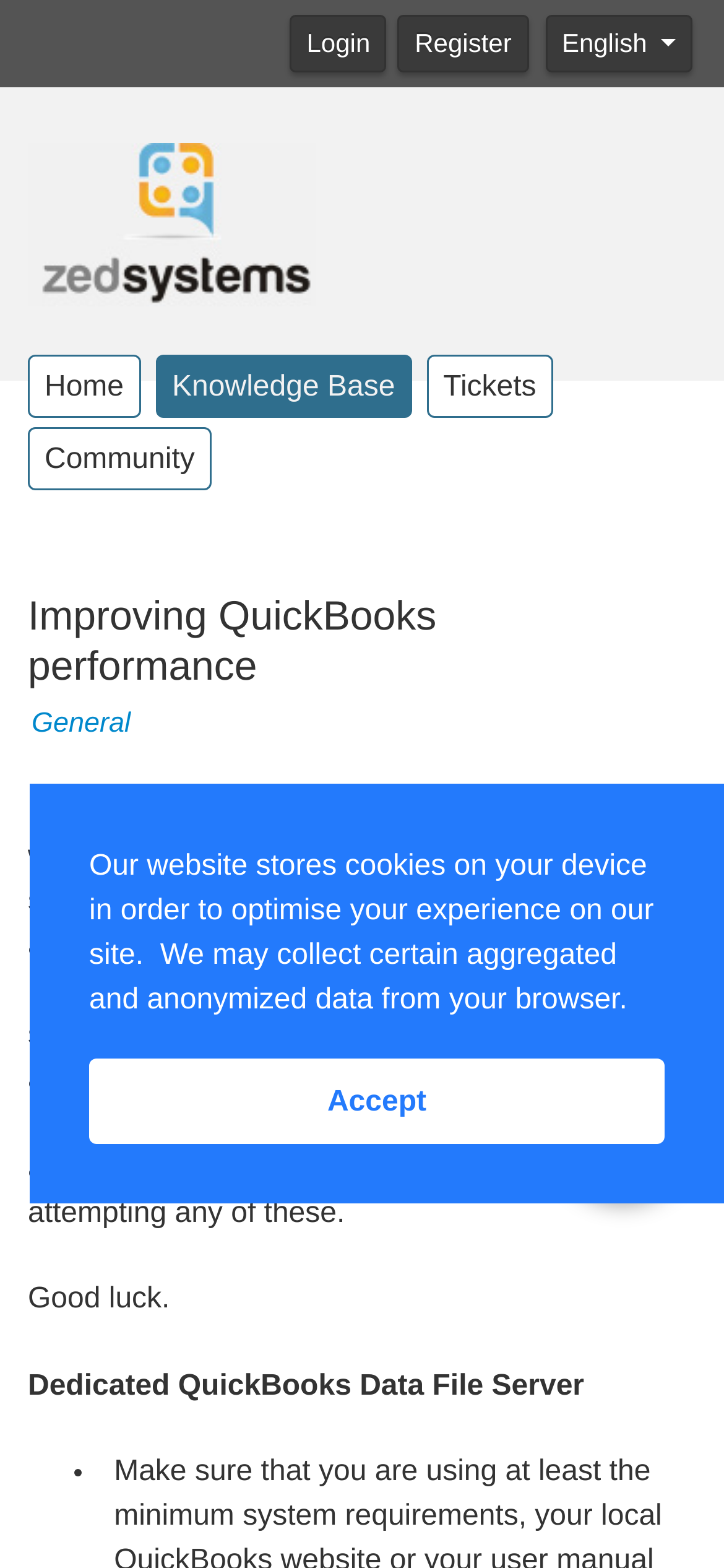Find the bounding box coordinates of the clickable region needed to perform the following instruction: "Click the Zed Systems link". The coordinates should be provided as four float numbers between 0 and 1, i.e., [left, top, right, bottom].

[0.038, 0.123, 0.436, 0.159]